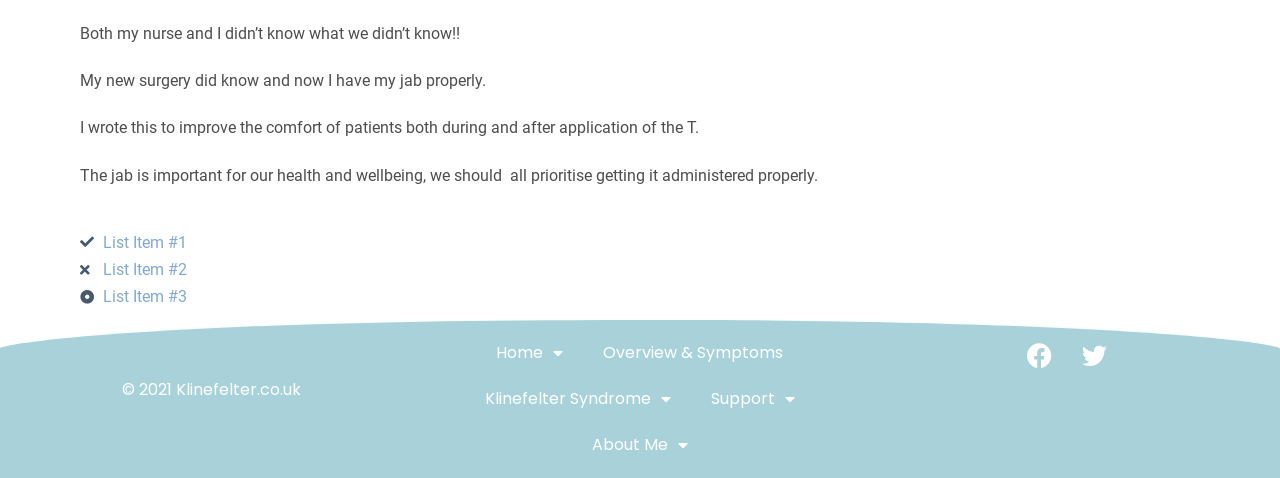Identify the coordinates of the bounding box for the element described below: "Overview & Symptoms". Return the coordinates as four float numbers between 0 and 1: [left, top, right, bottom].

[0.456, 0.691, 0.628, 0.787]